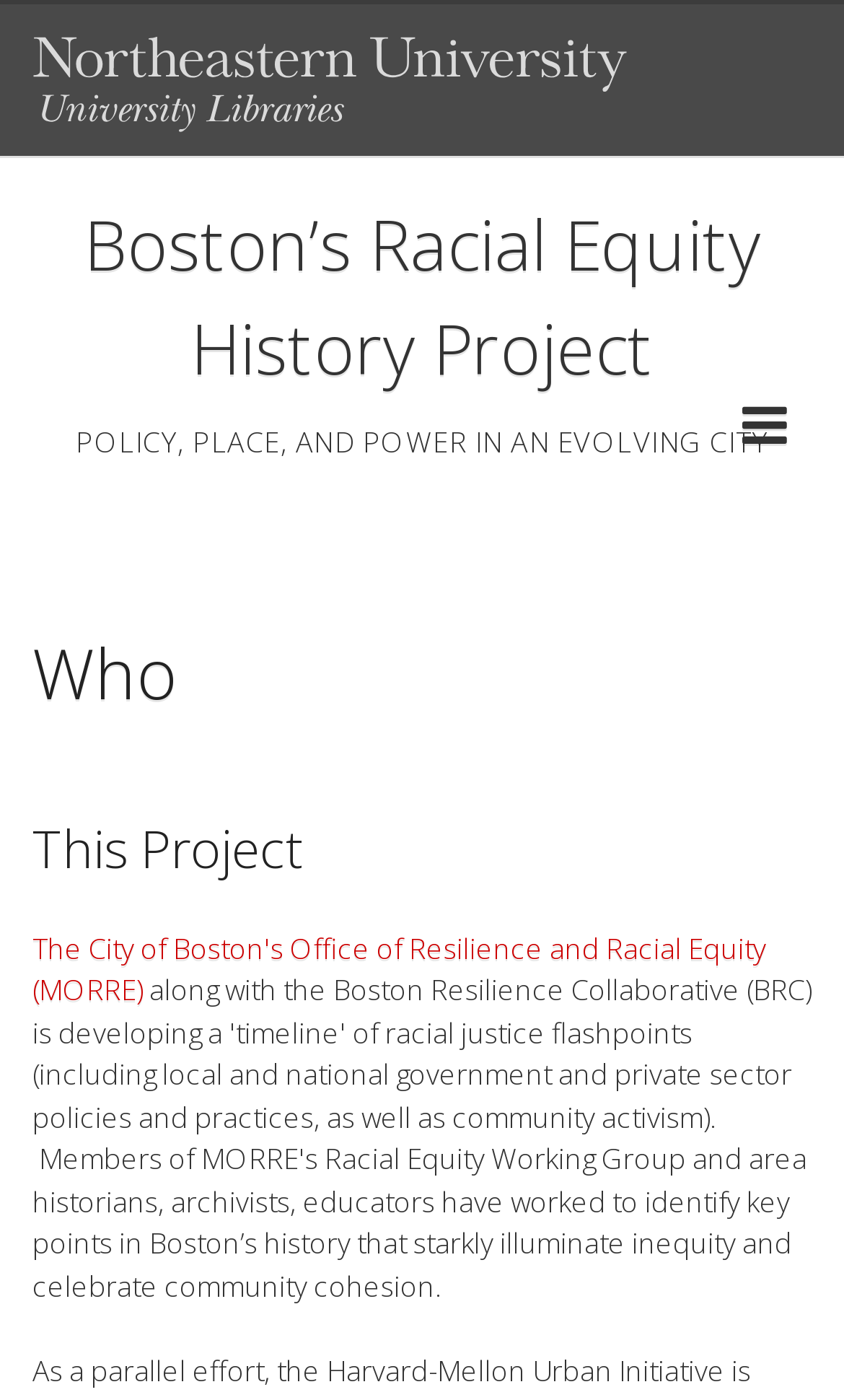Utilize the details in the image to thoroughly answer the following question: What is the main section of the webpage?

The header element 'Who' is a main section of the webpage, as it is a top-level heading and has a link element with the same text, indicating that it is a significant section of the webpage.